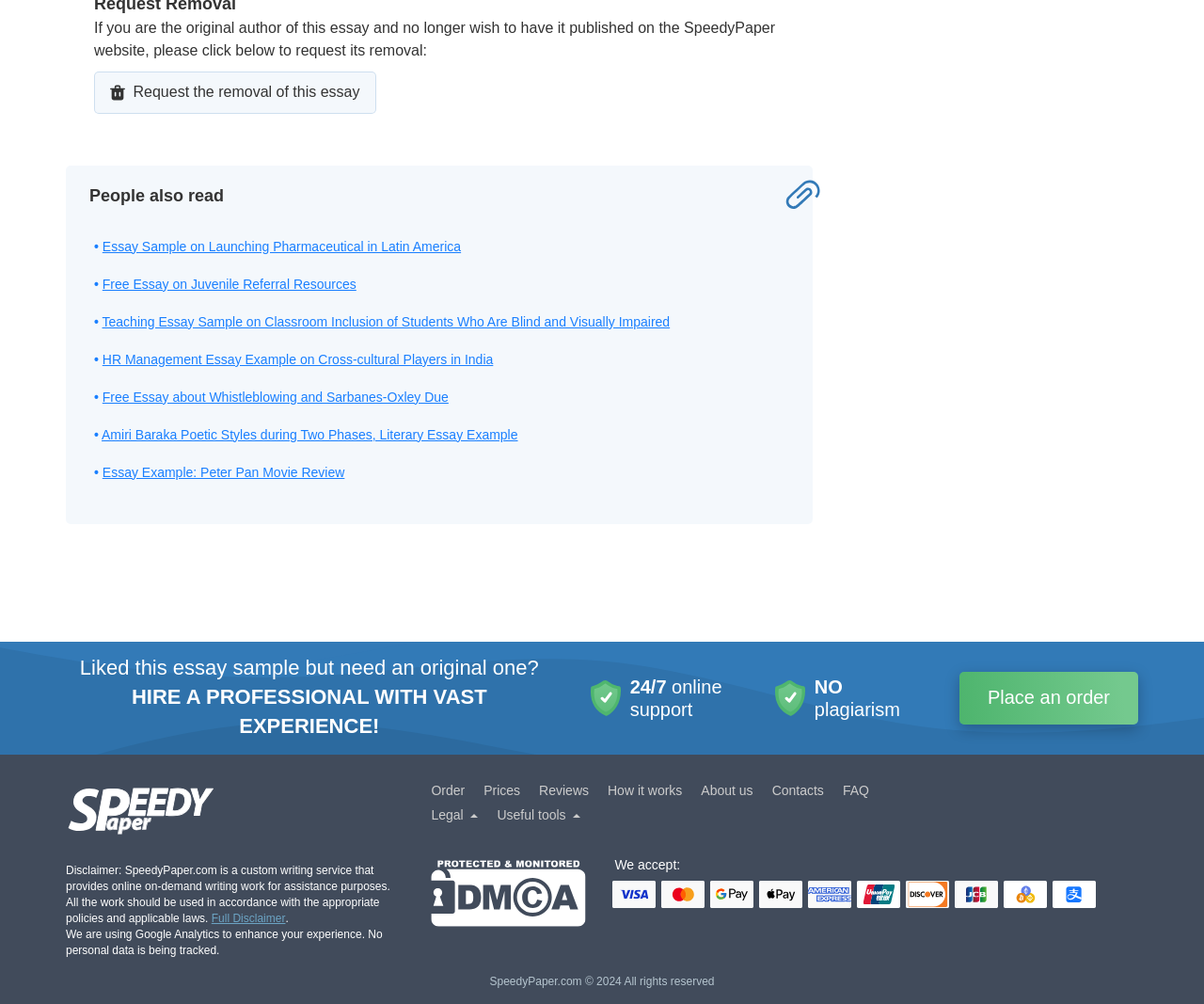Identify the bounding box coordinates for the element that needs to be clicked to fulfill this instruction: "Hire a professional with vast experience". Provide the coordinates in the format of four float numbers between 0 and 1: [left, top, right, bottom].

[0.109, 0.683, 0.404, 0.735]